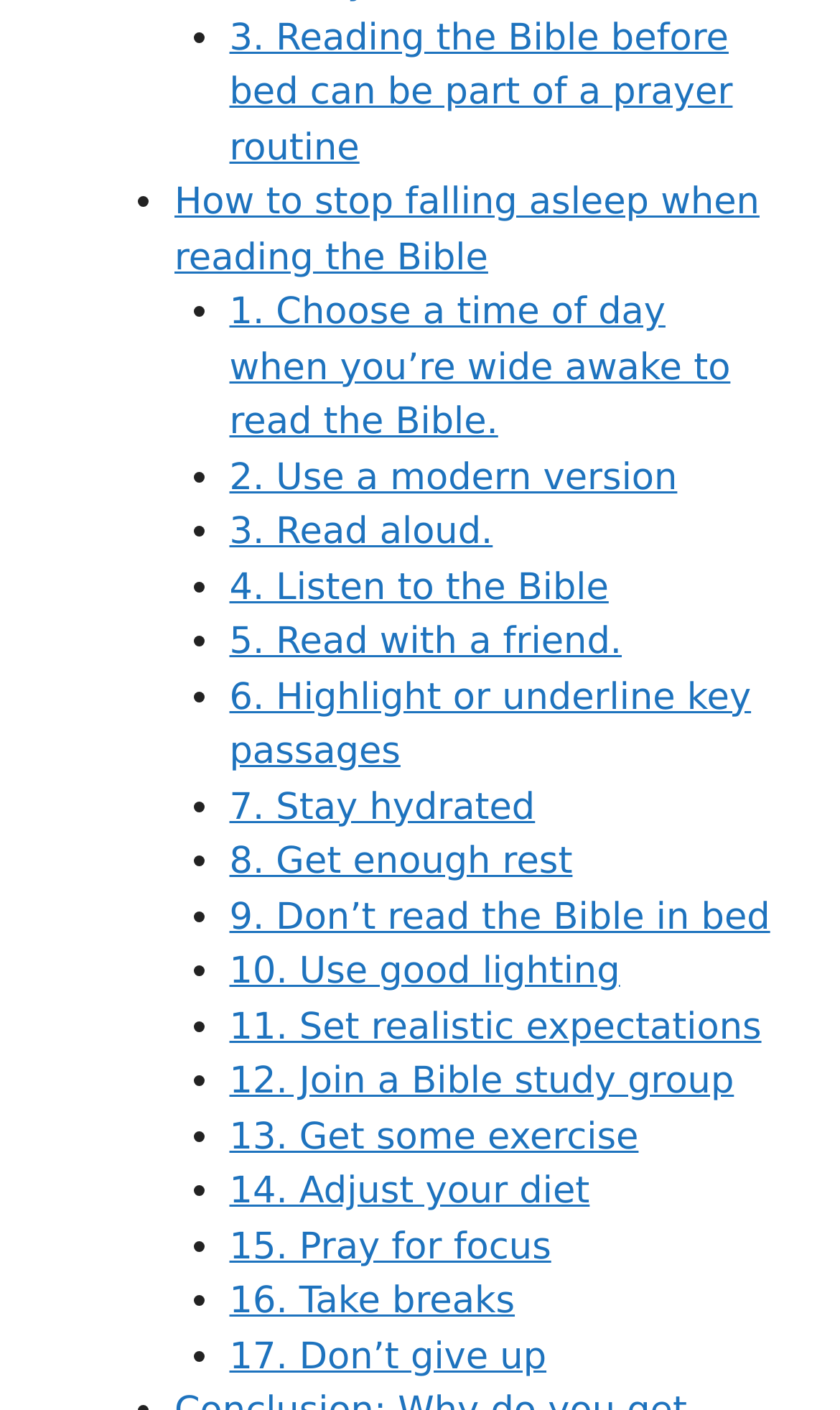Find the bounding box coordinates for the area that must be clicked to perform this action: "Explore the benefits of using a modern version of the Bible".

[0.273, 0.324, 0.806, 0.354]